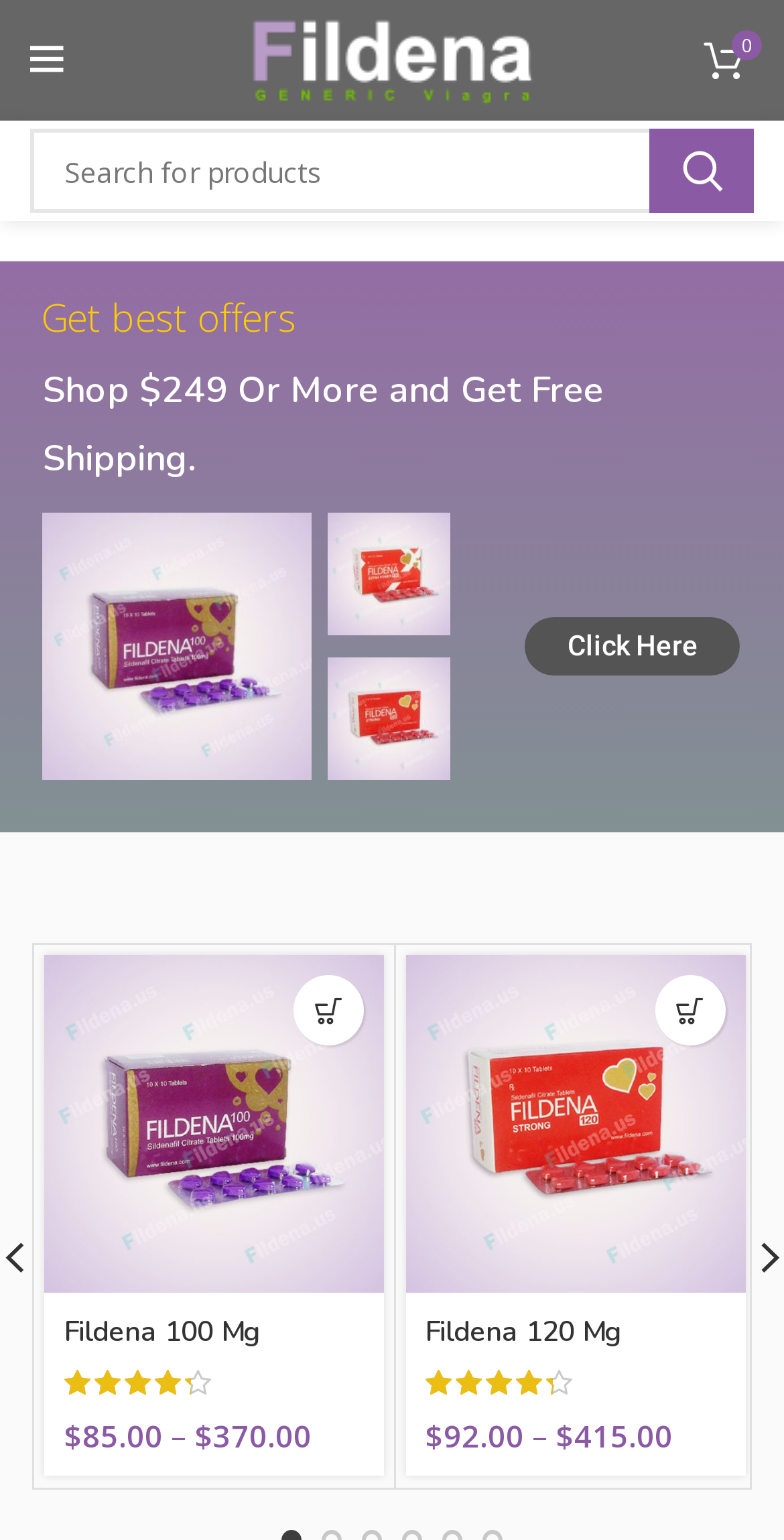Identify the bounding box coordinates for the element that needs to be clicked to fulfill this instruction: "Click on Fildena 100 Mg". Provide the coordinates in the format of four float numbers between 0 and 1: [left, top, right, bottom].

[0.056, 0.62, 0.489, 0.839]